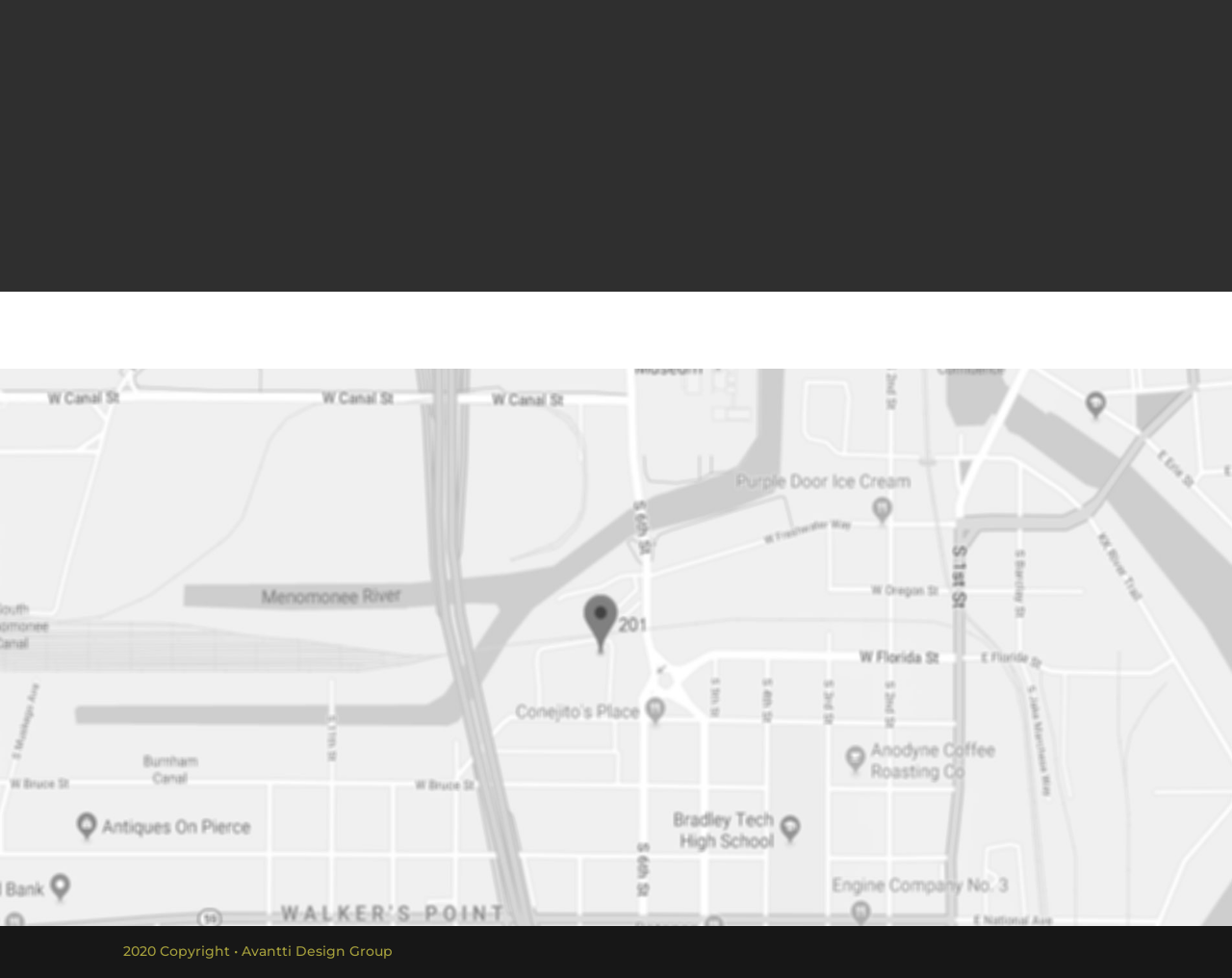Identify the bounding box coordinates of the HTML element based on this description: "name="et_pb_contact_name_0" placeholder="Name"".

[0.047, 0.445, 0.385, 0.495]